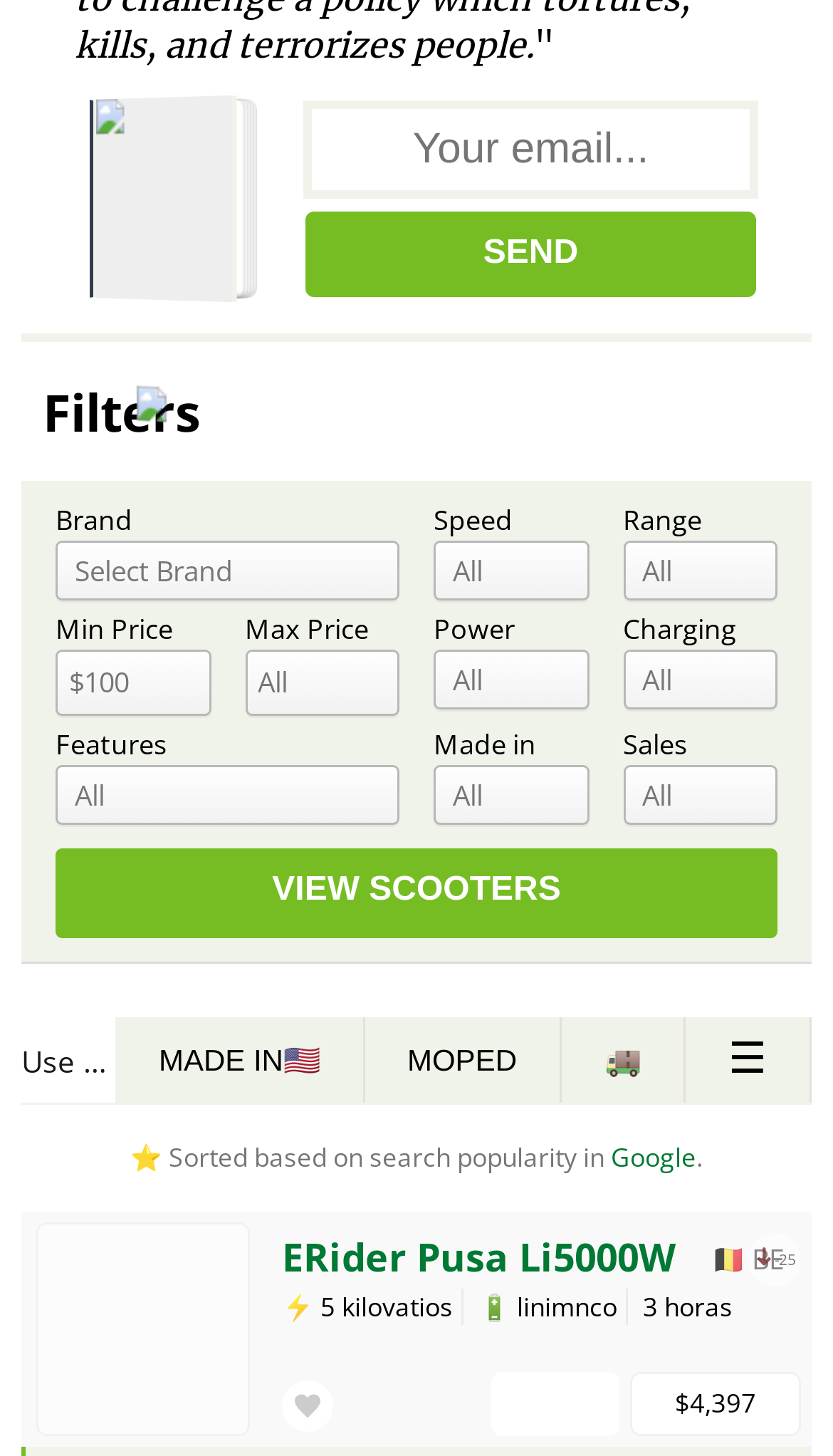Provide the bounding box coordinates for the area that should be clicked to complete the instruction: "View Scooters".

[0.067, 0.582, 0.933, 0.644]